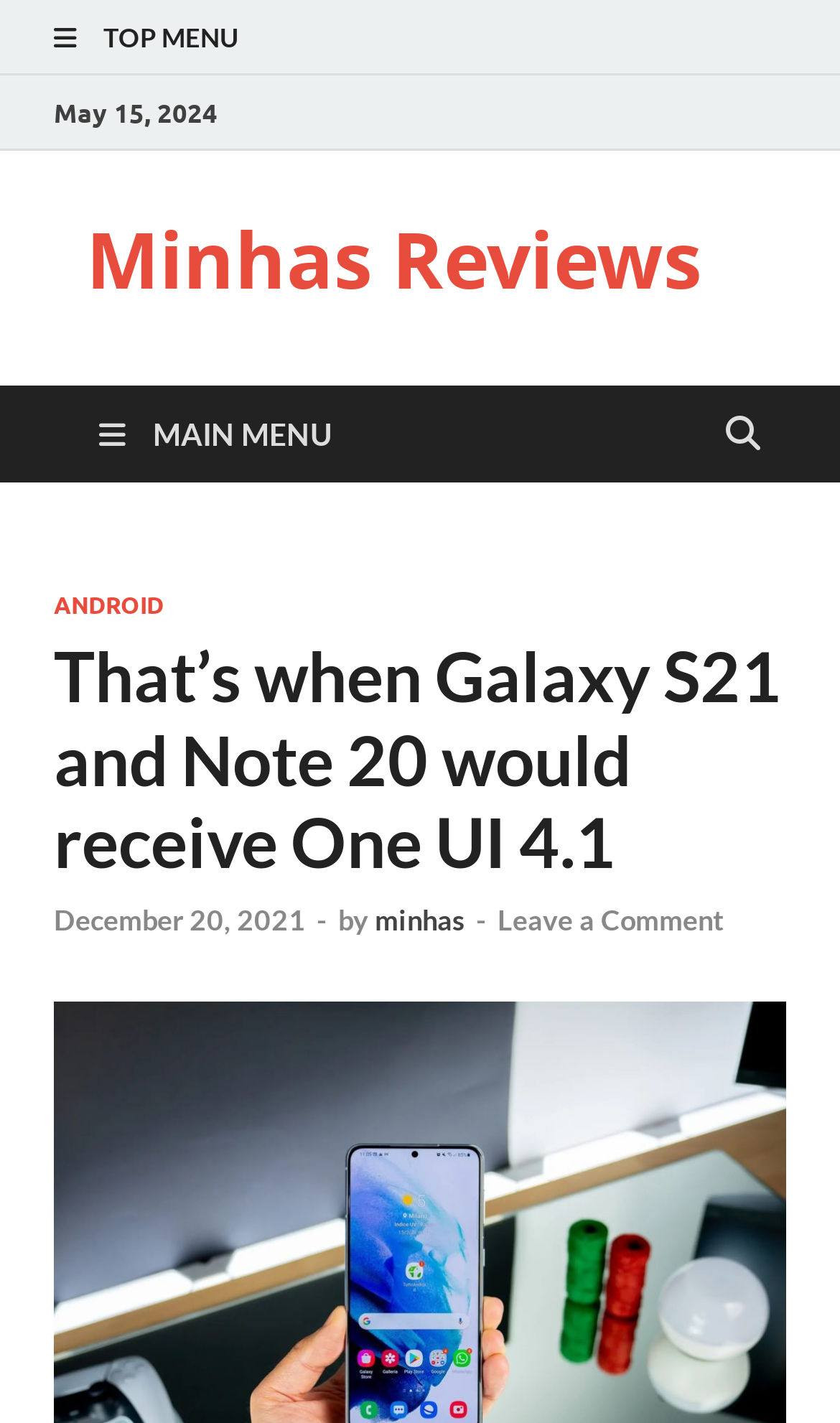Respond with a single word or phrase:
What is the title of the article?

That’s when Galaxy S21 and Note 20 would receive One UI 4.1